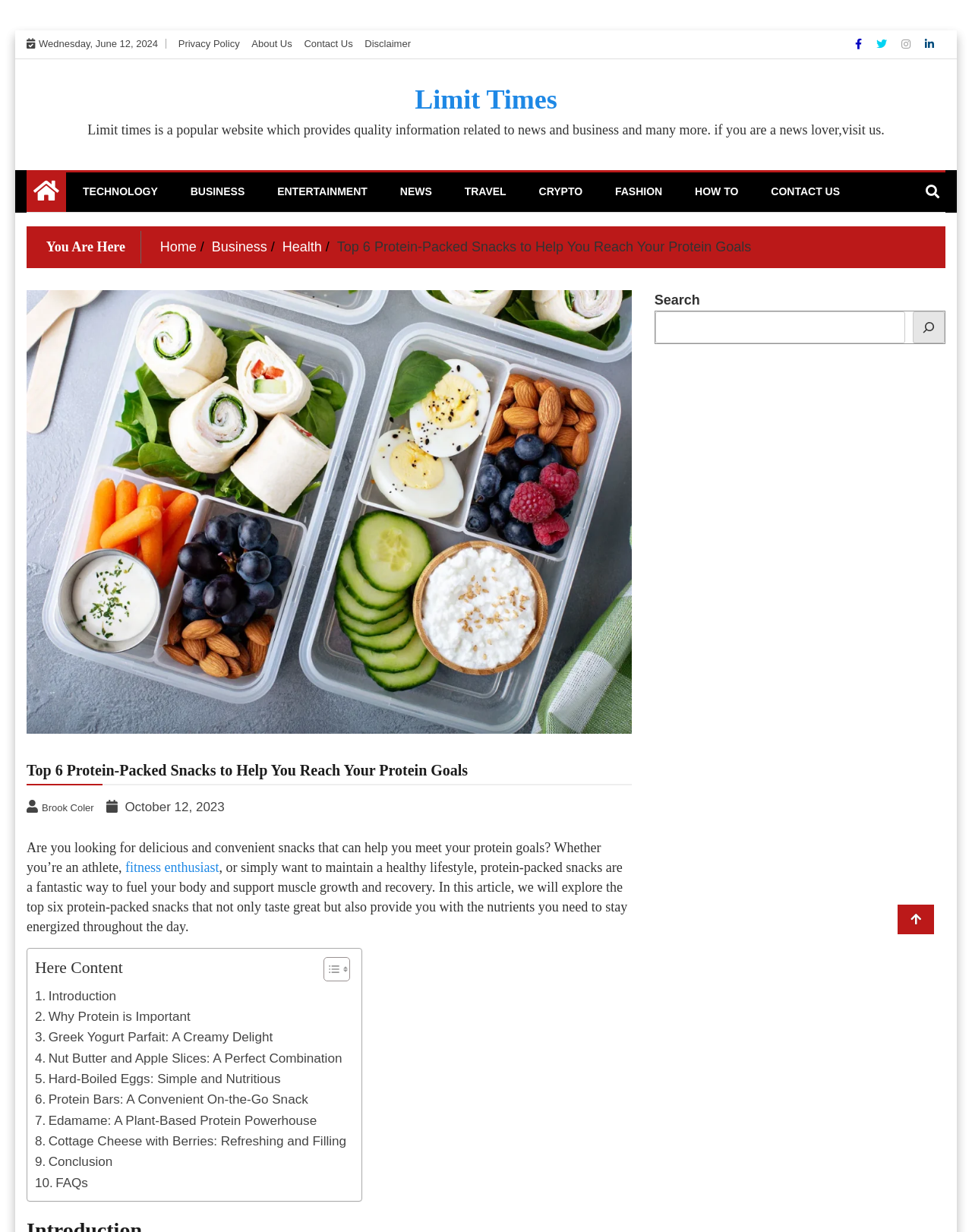Please identify the bounding box coordinates of the element I should click to complete this instruction: 'Search for something'. The coordinates should be given as four float numbers between 0 and 1, like this: [left, top, right, bottom].

[0.674, 0.253, 0.931, 0.279]